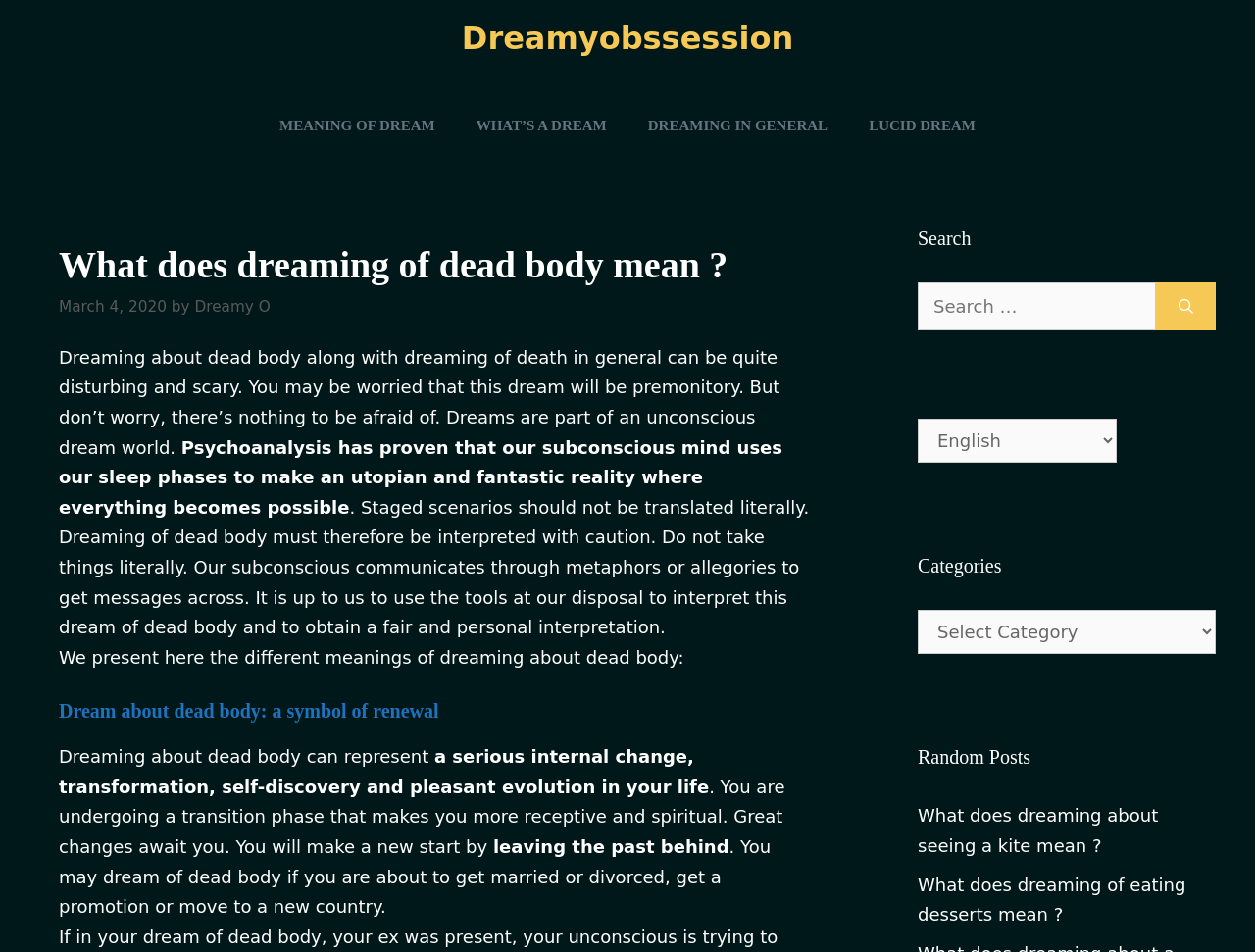What is the category of the article 'What does dreaming about seeing a kite mean?'?
Utilize the image to construct a detailed and well-explained answer.

I found the article 'What does dreaming about seeing a kite mean?' in the section with the heading 'Random Posts', which is located in the complementary section on the right side of the webpage.